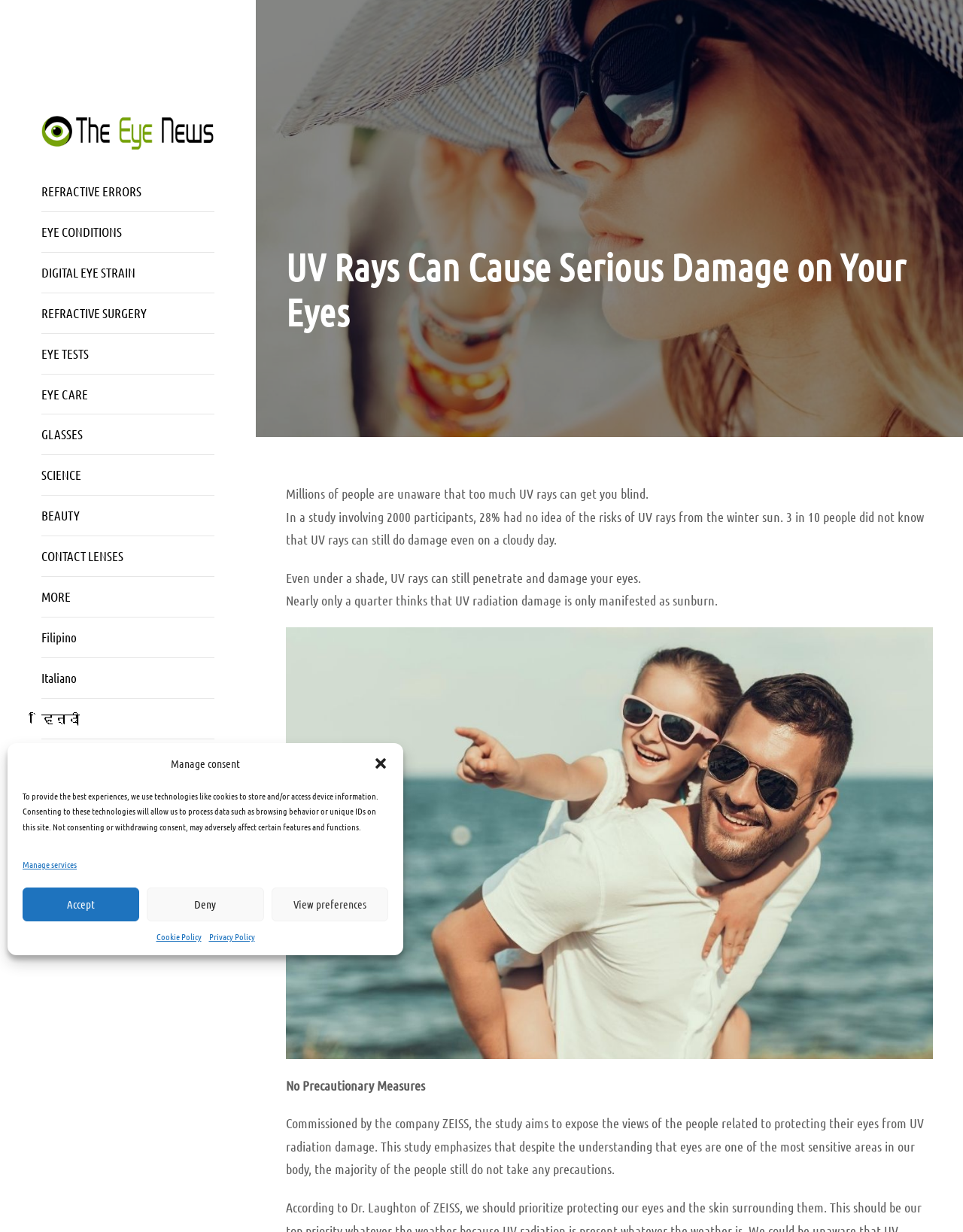How many languages are available on the webpage?
Kindly offer a comprehensive and detailed response to the question.

The webpage provides links to three languages: Filipino, Italiano, and हिन्दी (Hindi), indicating that the content is available in these languages.